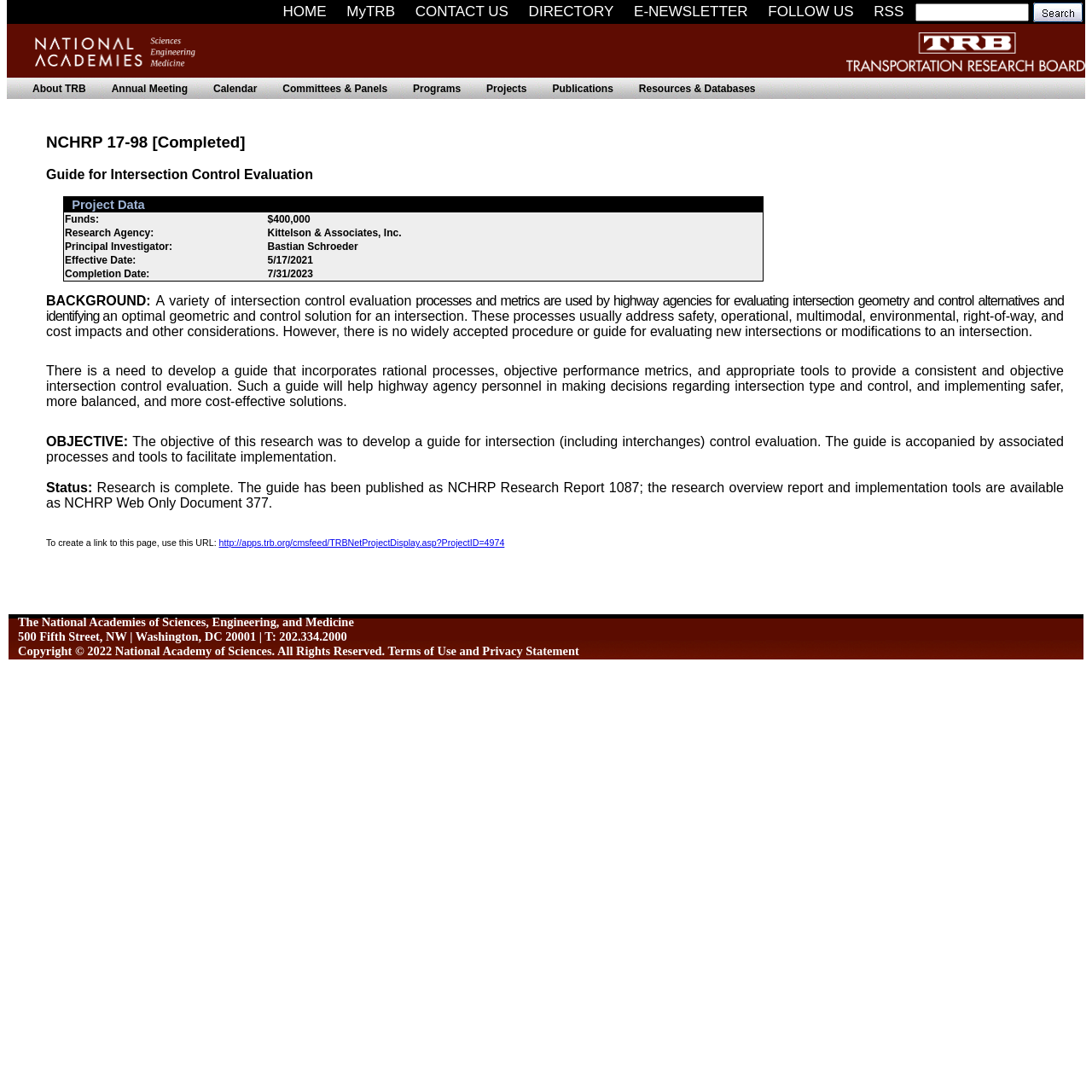Find the bounding box coordinates for the area that must be clicked to perform this action: "Click HOME".

[0.251, 0.003, 0.307, 0.018]